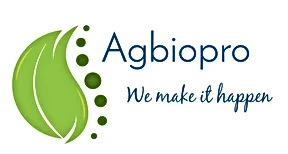Give a concise answer of one word or phrase to the question: 
What is the purpose of the tagline 'We make it happen'?

to underscore the company's commitment